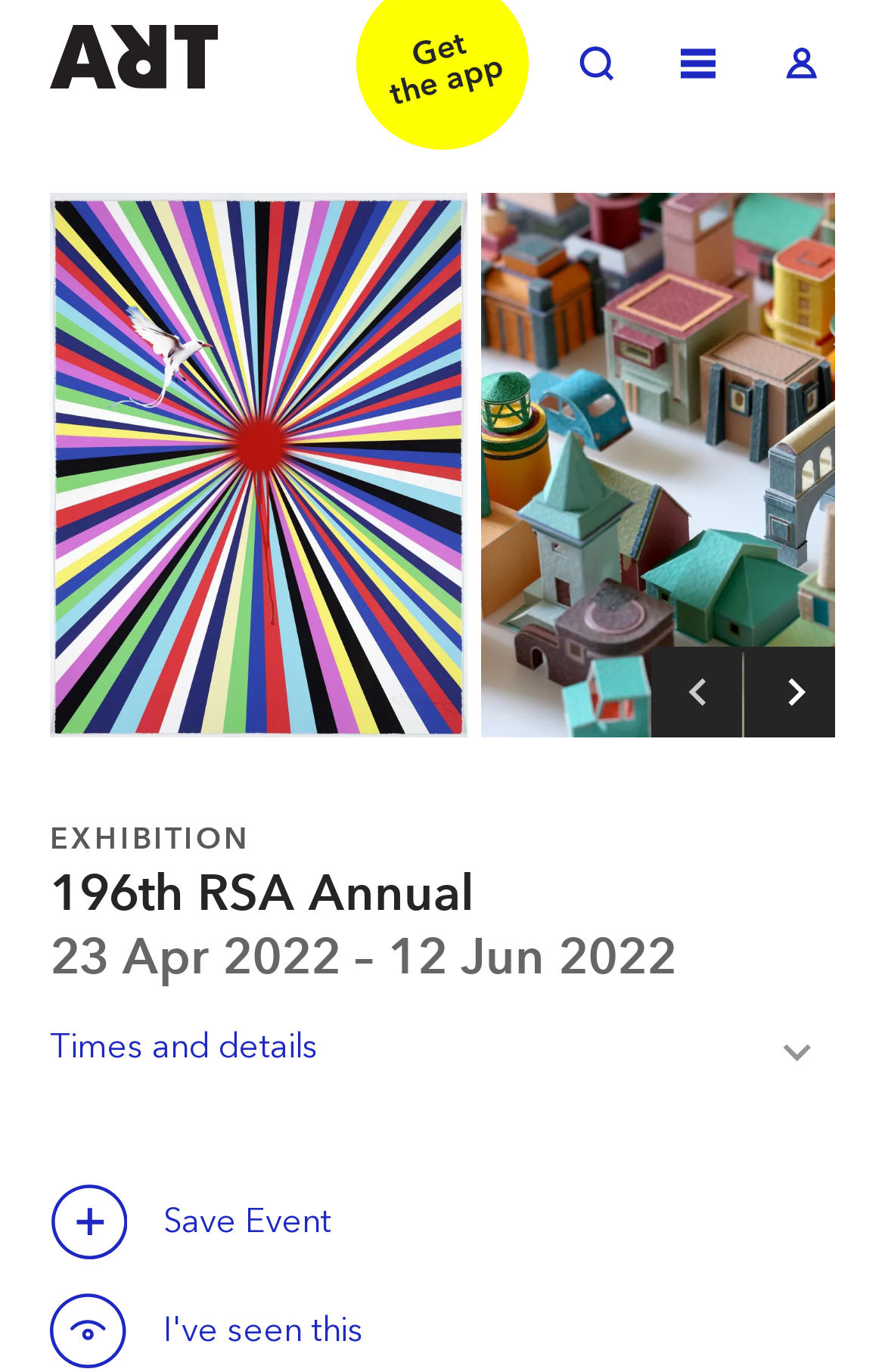Give a detailed account of the webpage's layout and content.

The webpage is about the 196th RSA Annual Exhibition at the Royal Scottish Academy in Edinburgh. At the top left corner, there are three links: "Welcome to ArtRabbit", "Toggle Search", and "Toggle Menu", followed by "Toggle Log in" at the top right corner. 

Below these links, there is a prominent image of Jim Lambie RSA's artwork, "Sun Visor", a digital print hand-finished with spray paint, which takes up a significant portion of the screen. 

To the right of the image, there are three headings: "EXHIBITION", "196th RSA Annual", and "23 Apr 2022 – 12 Jun 2022", which provide information about the exhibition. 

Underneath the headings, there are two buttons: "Times and details Toggle" and "Save this event". The "Save this event" button is duplicated at the bottom of the screen, with a static text "Save Event" next to it.